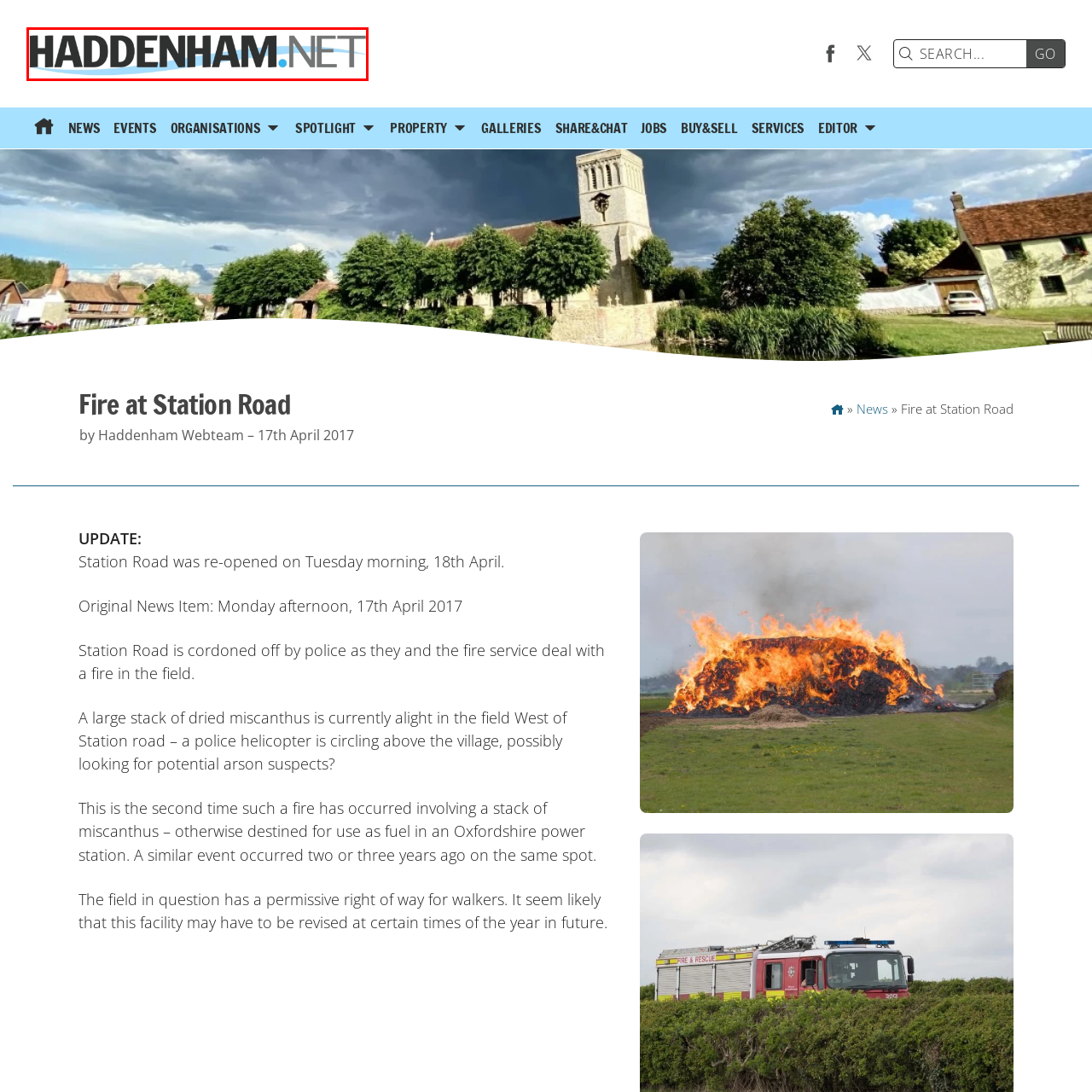View the part of the image surrounded by red, What is the focus of the Haddenham.net website? Respond with a concise word or phrase.

Local news and events